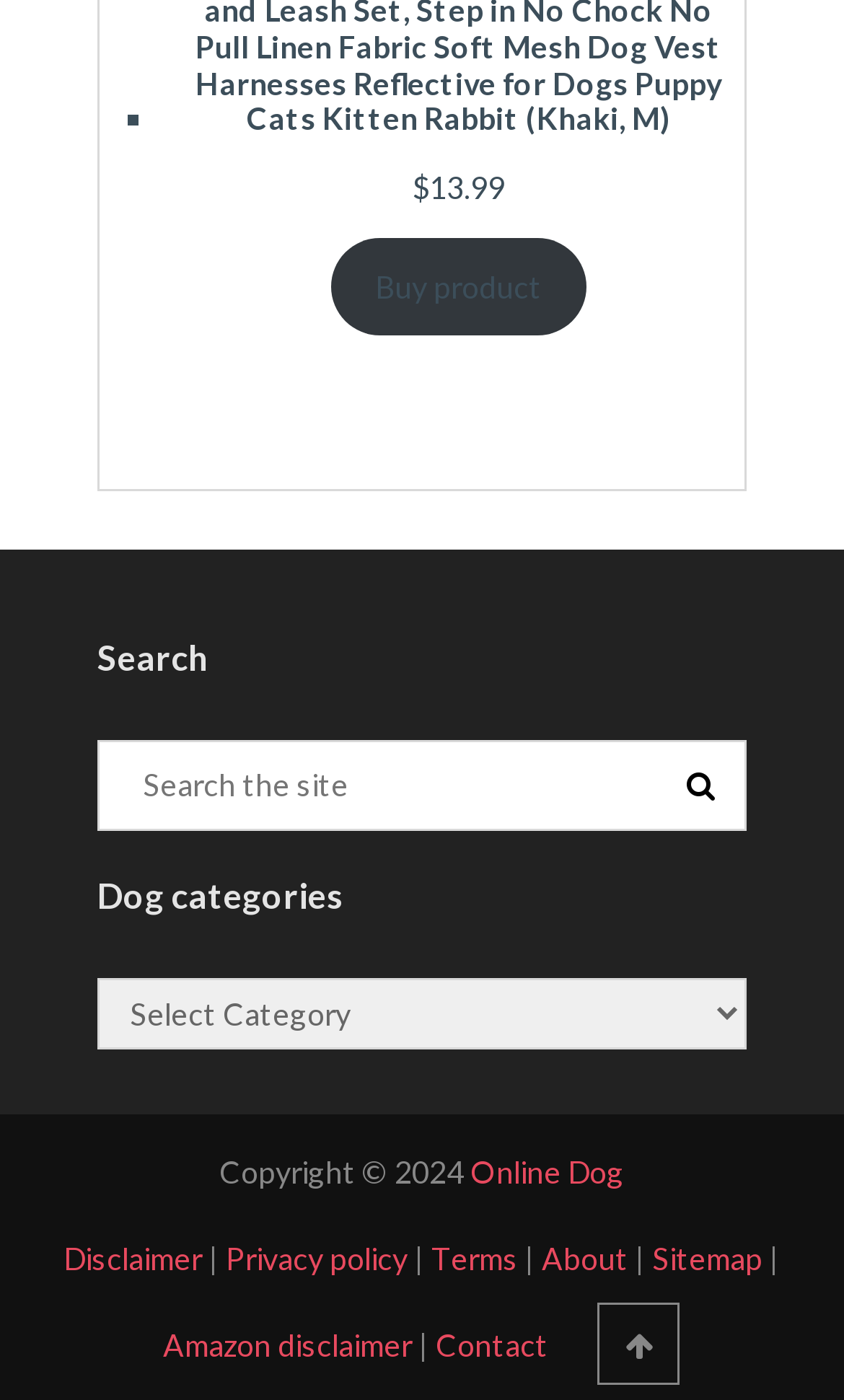How many links are there in the footer section?
Relying on the image, give a concise answer in one word or a brief phrase.

9